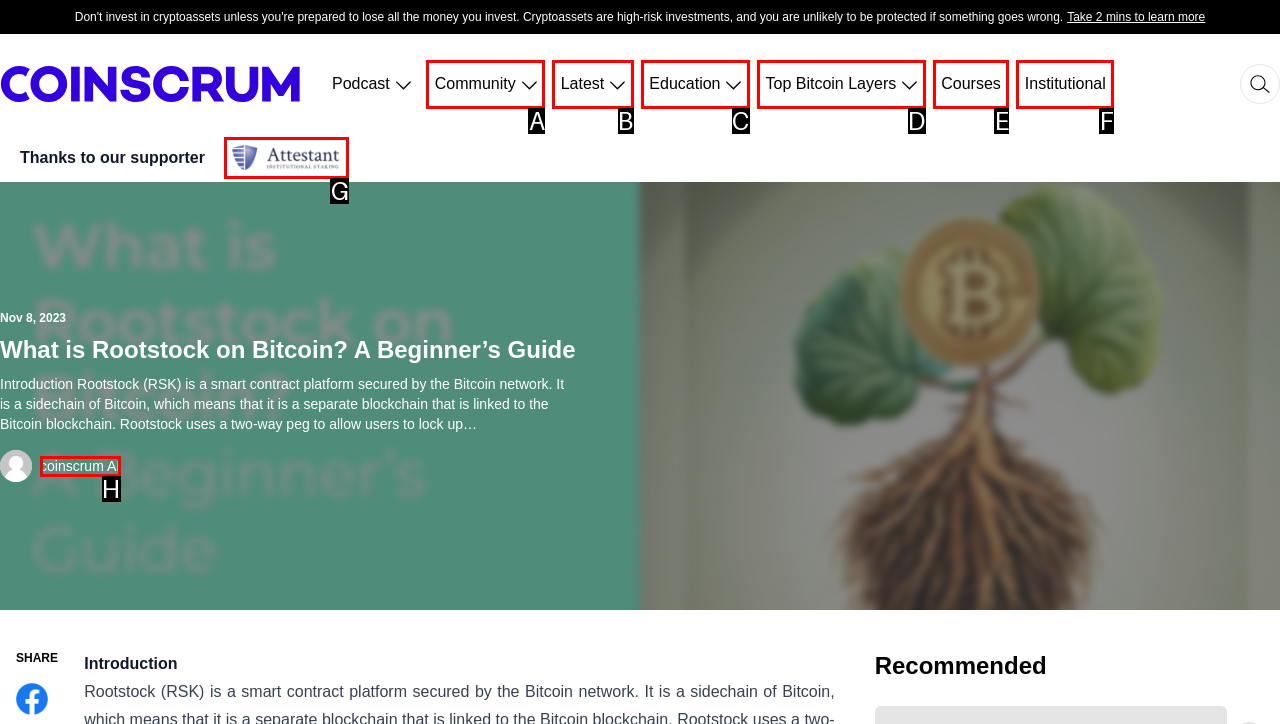What letter corresponds to the UI element described here: Institutional
Reply with the letter from the options provided.

F